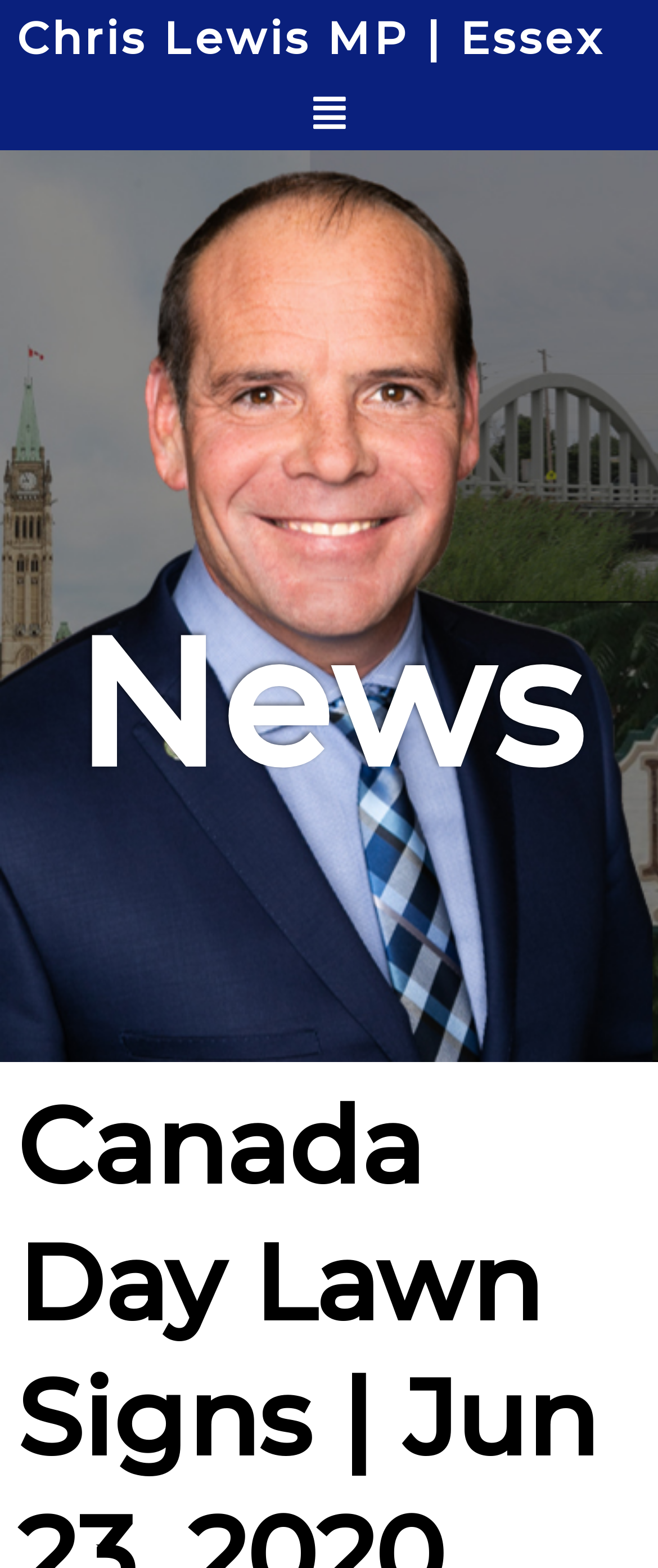Please provide the bounding box coordinate of the region that matches the element description: Menu. Coordinates should be in the format (top-left x, top-left y, bottom-right x, bottom-right y) and all values should be between 0 and 1.

[0.476, 0.06, 0.524, 0.085]